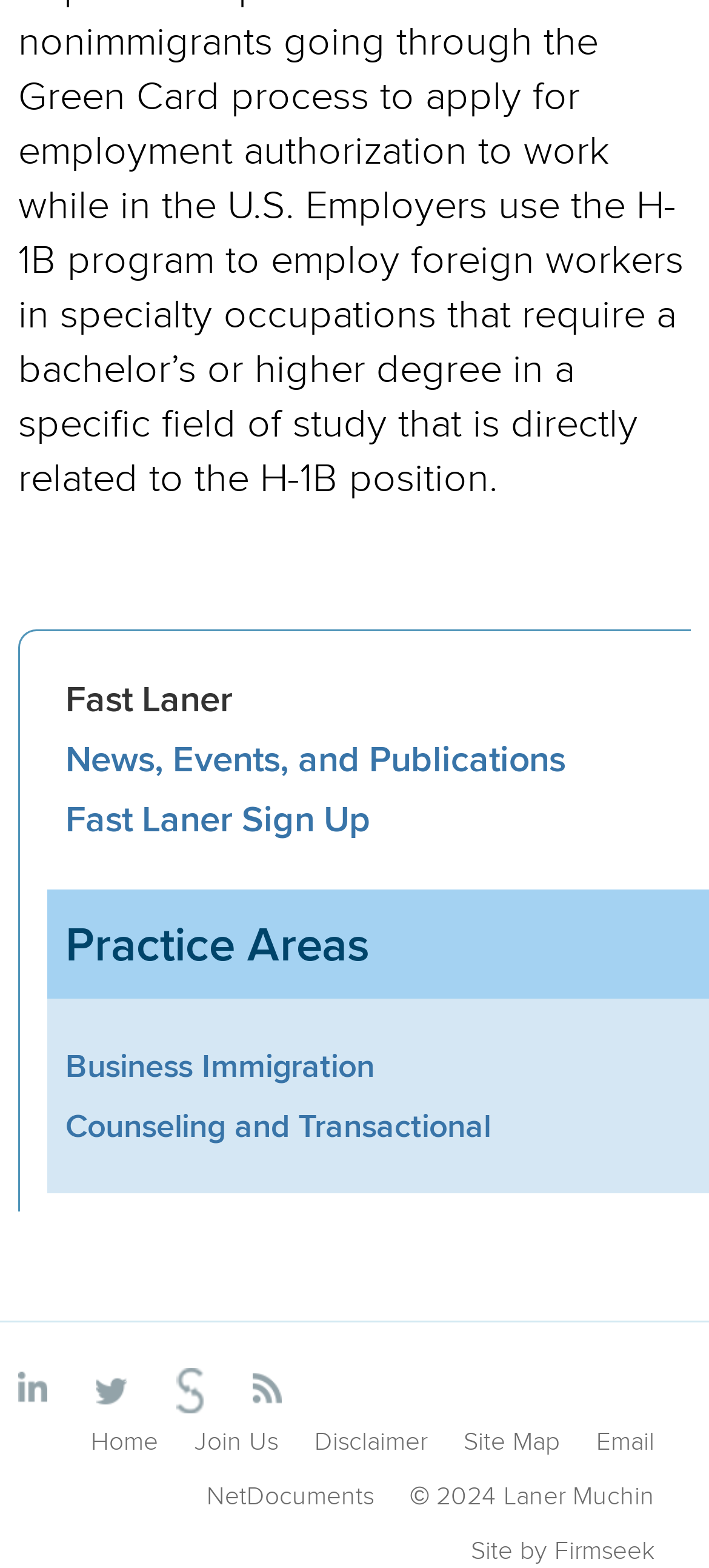What is the name of the law firm?
Using the visual information, answer the question in a single word or phrase.

Laner Muchin